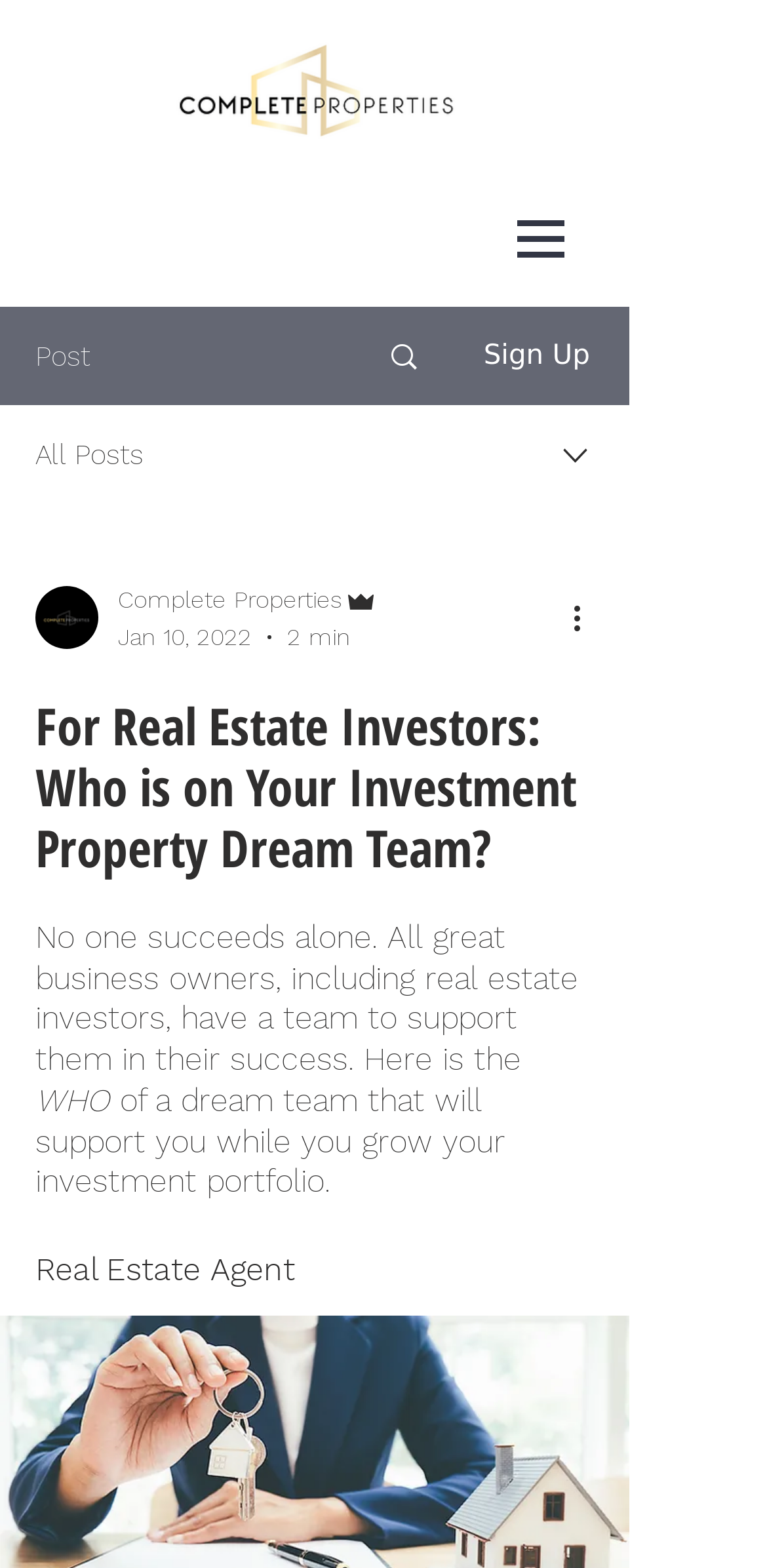What is the purpose of the team?
Identify the answer in the screenshot and reply with a single word or phrase.

Support success